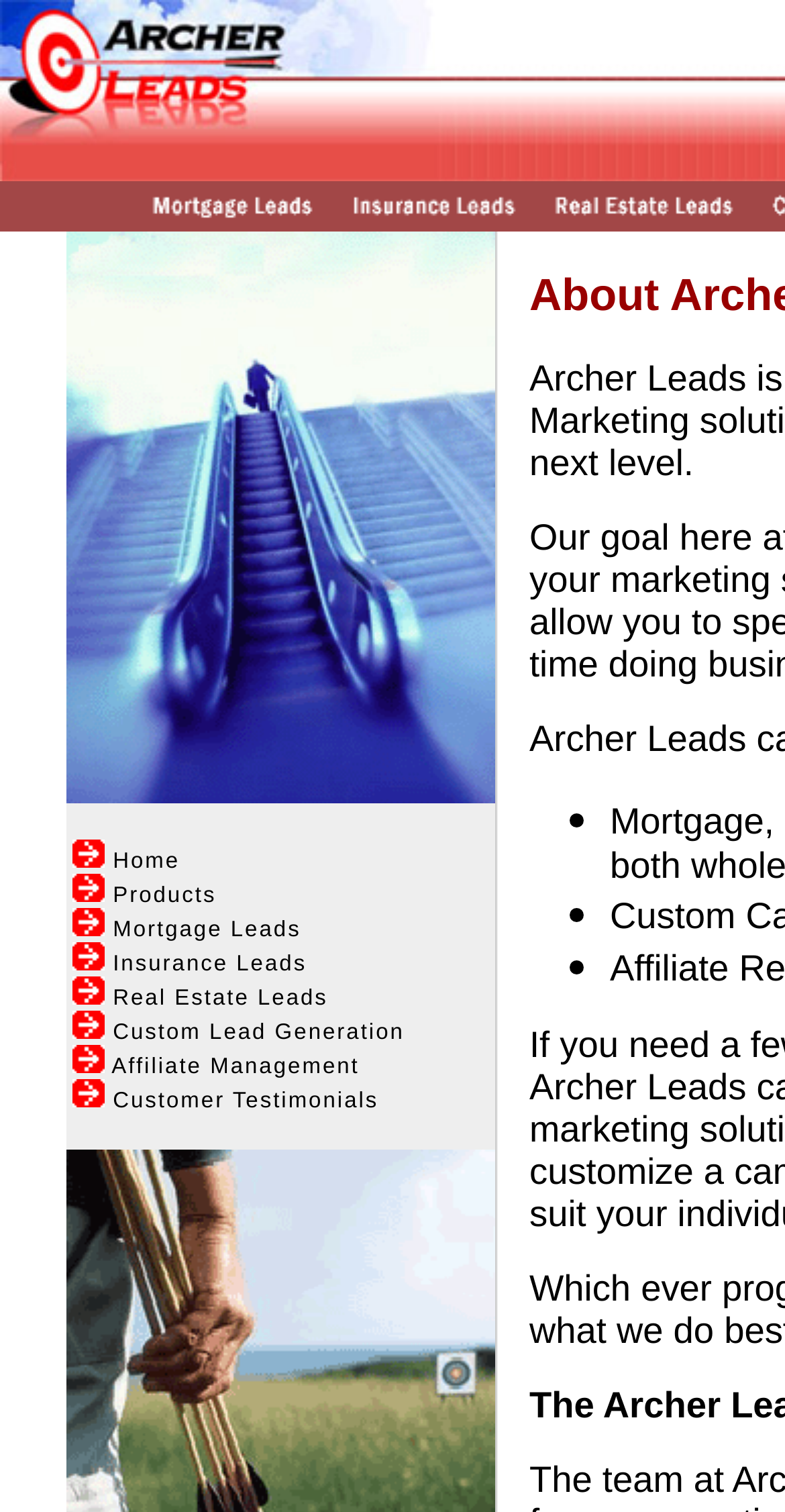Produce an extensive caption that describes everything on the webpage.

The webpage is a business website that provides exclusive leads for mortgage, insurance, and real estate industries. At the top, there is a row of three links with corresponding images, labeled as "Mortgage Leads", "Insurance Leads", and "Real Estate Leads". Below this row, there is a larger image that spans across the width of the page.

Underneath the image, there is a table with a single row of links, including "Home", "Products", "Mortgage Leads", "Insurance Leads", "Real Estate Leads", "Custom Lead Generation", "Affiliate Management", and "Customer Testimonials". Each link has a small icon next to it. 

To the right of the table, there are three bullet points, indicated by "•" markers. The webpage also has a header that reads "Mortgage Leads, Insurance Leads, Real Estate Leads, Custom Lead Generation Programs, Affiliate Management".